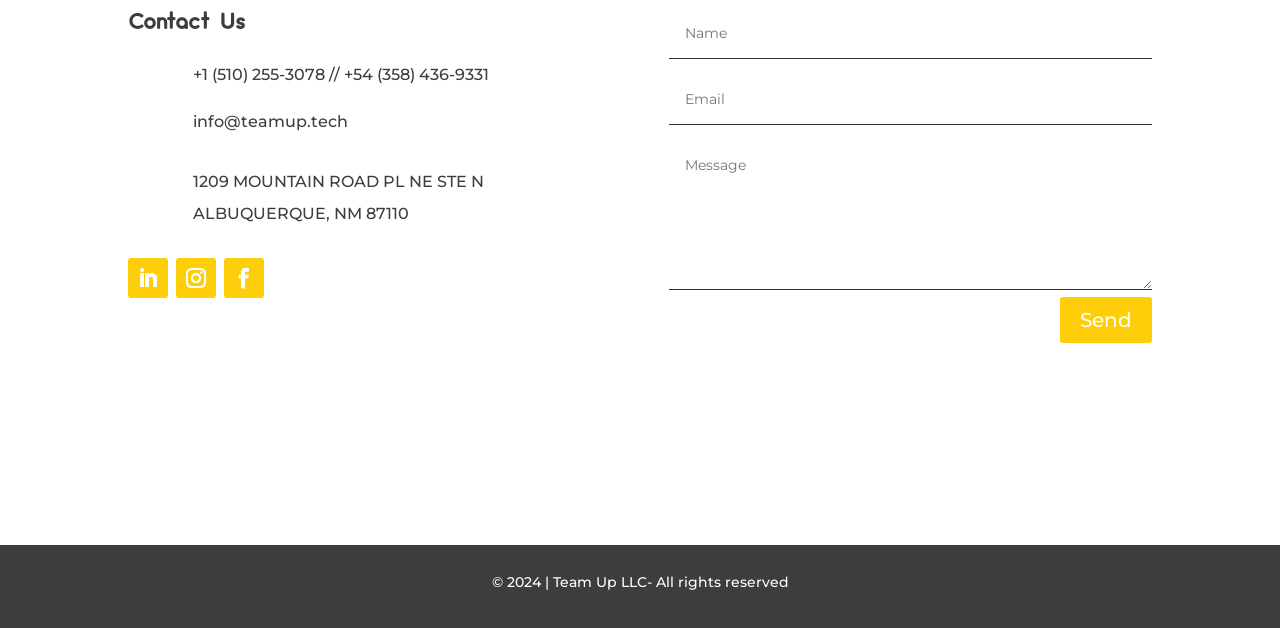Identify the bounding box coordinates of the region that needs to be clicked to carry out this instruction: "search for something". Provide these coordinates as four float numbers ranging from 0 to 1, i.e., [left, top, right, bottom].

None